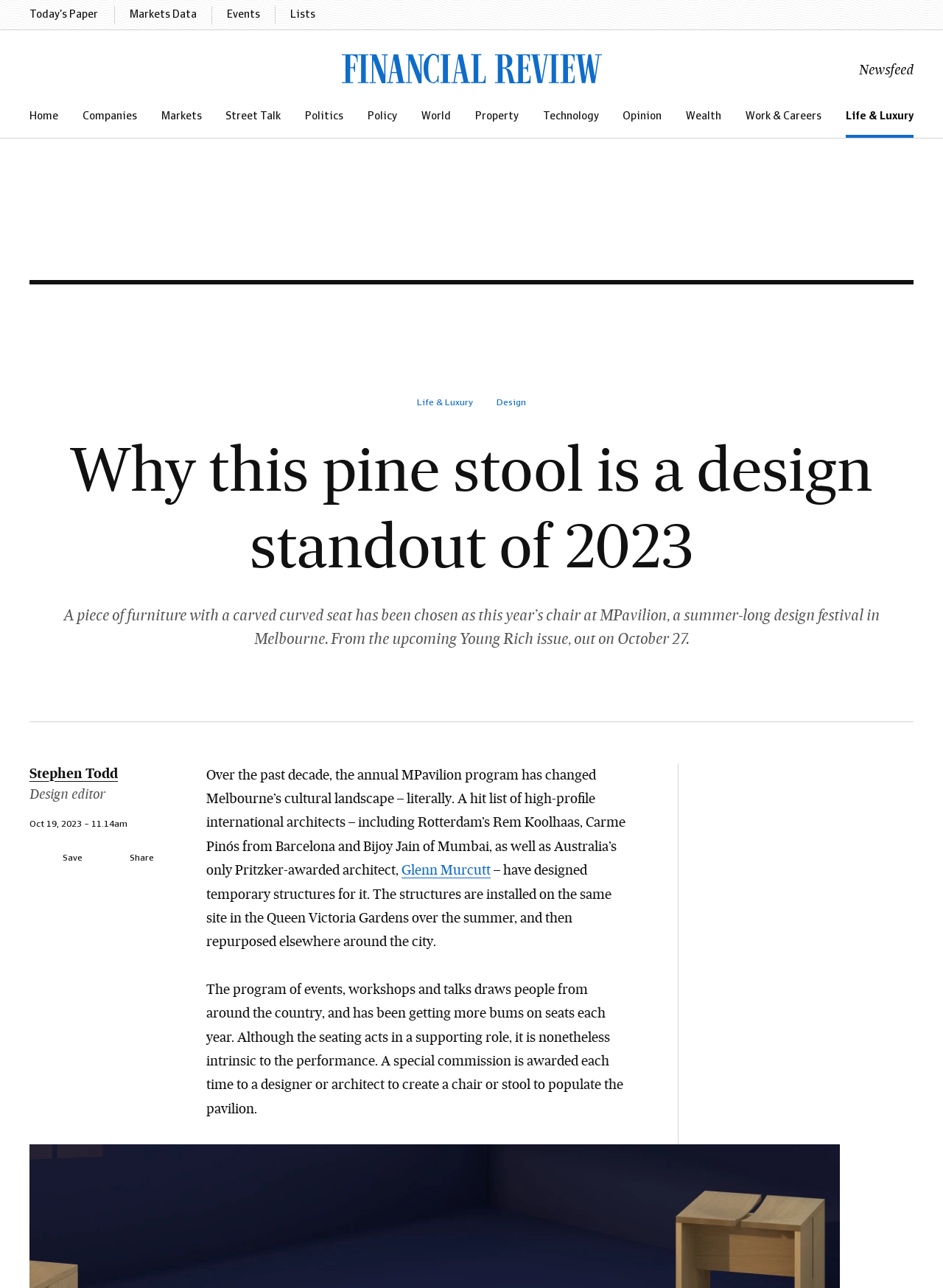Please find the bounding box coordinates of the element that must be clicked to perform the given instruction: "Share the article". The coordinates should be four float numbers from 0 to 1, i.e., [left, top, right, bottom].

[0.106, 0.655, 0.175, 0.678]